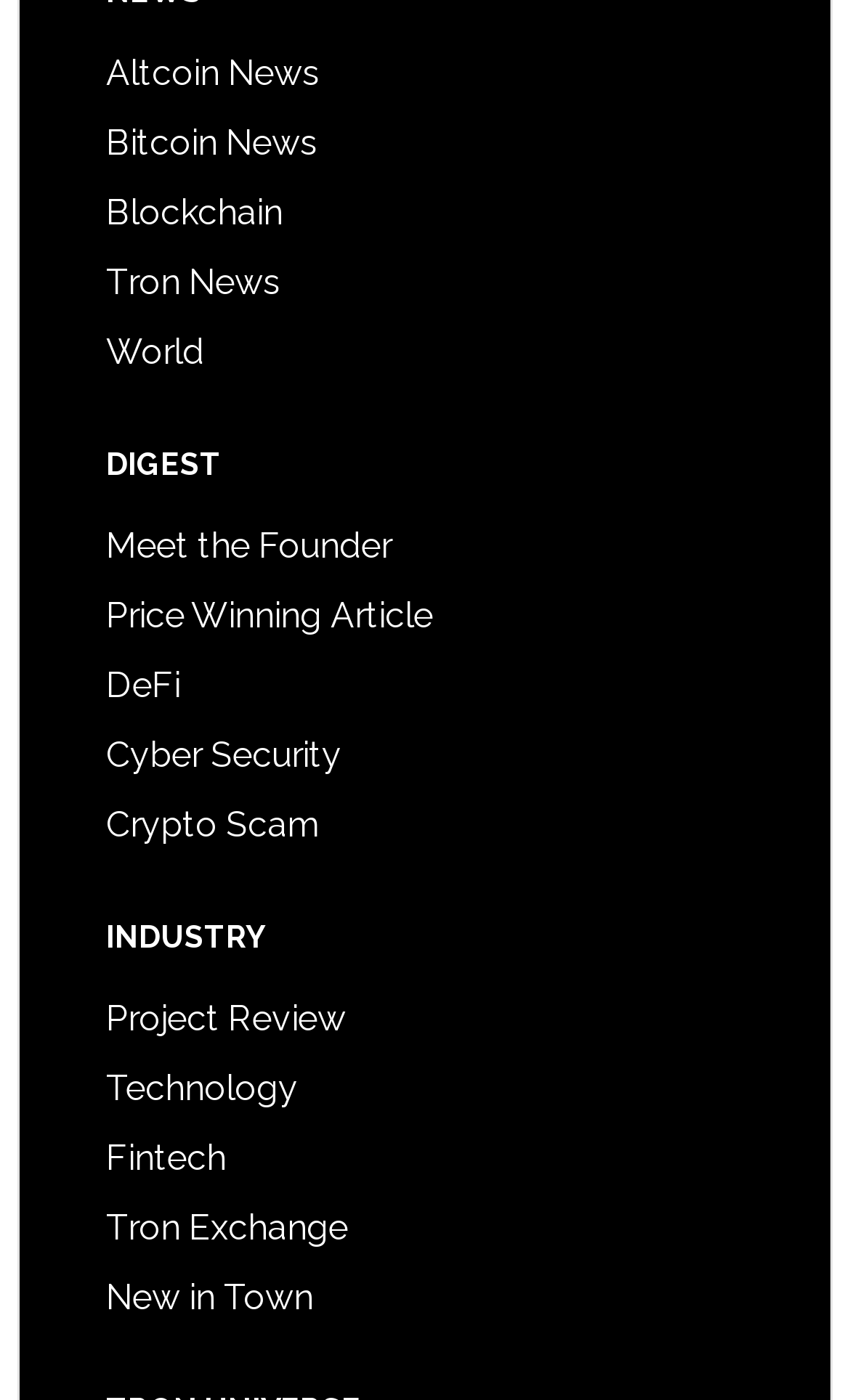Provide your answer to the question using just one word or phrase: What is the last link on the webpage?

New in Town